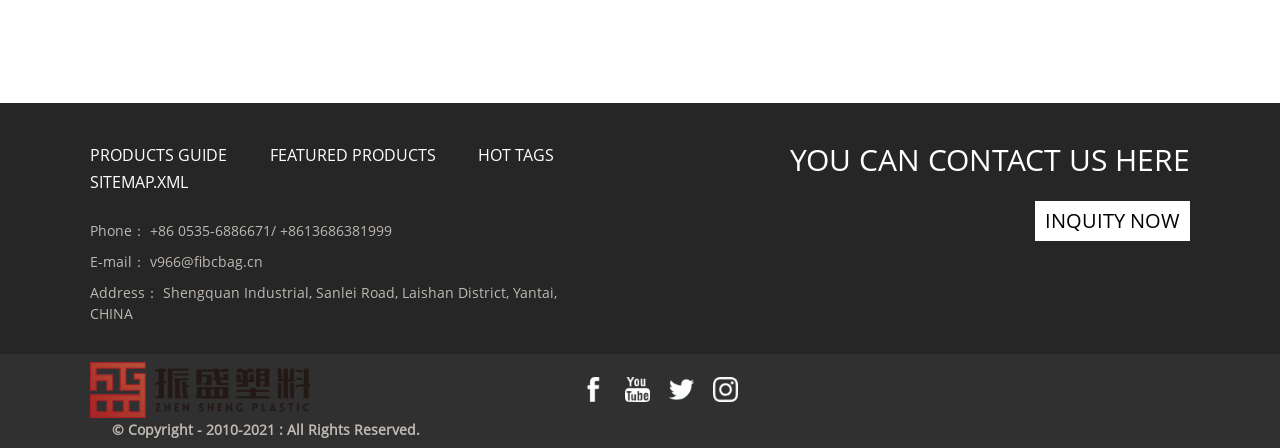Identify the bounding box coordinates for the UI element described by the following text: "one sure insurance". Provide the coordinates as four float numbers between 0 and 1, in the format [left, top, right, bottom].

None